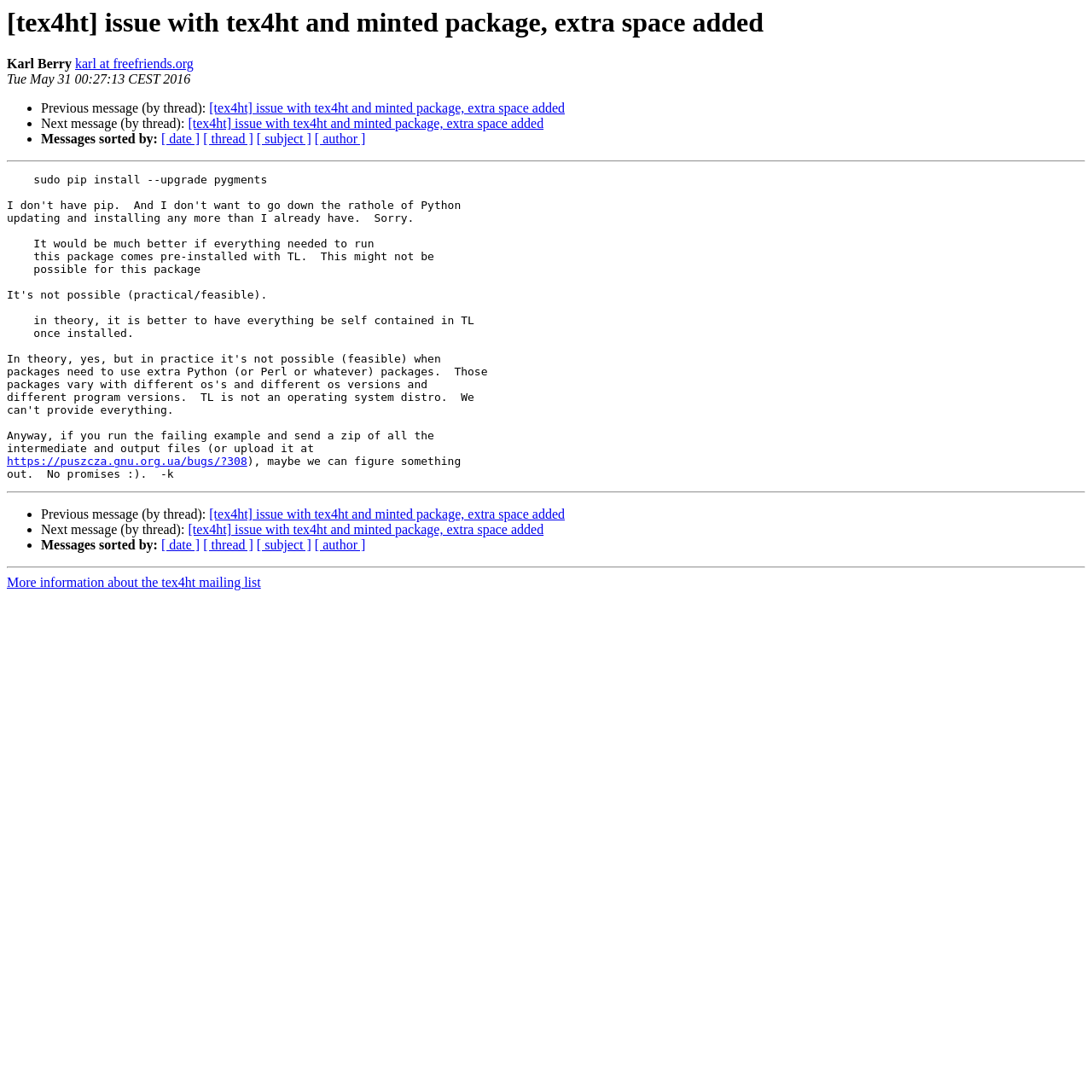Identify the bounding box for the element characterized by the following description: "karl at freefriends.org".

[0.069, 0.052, 0.177, 0.065]